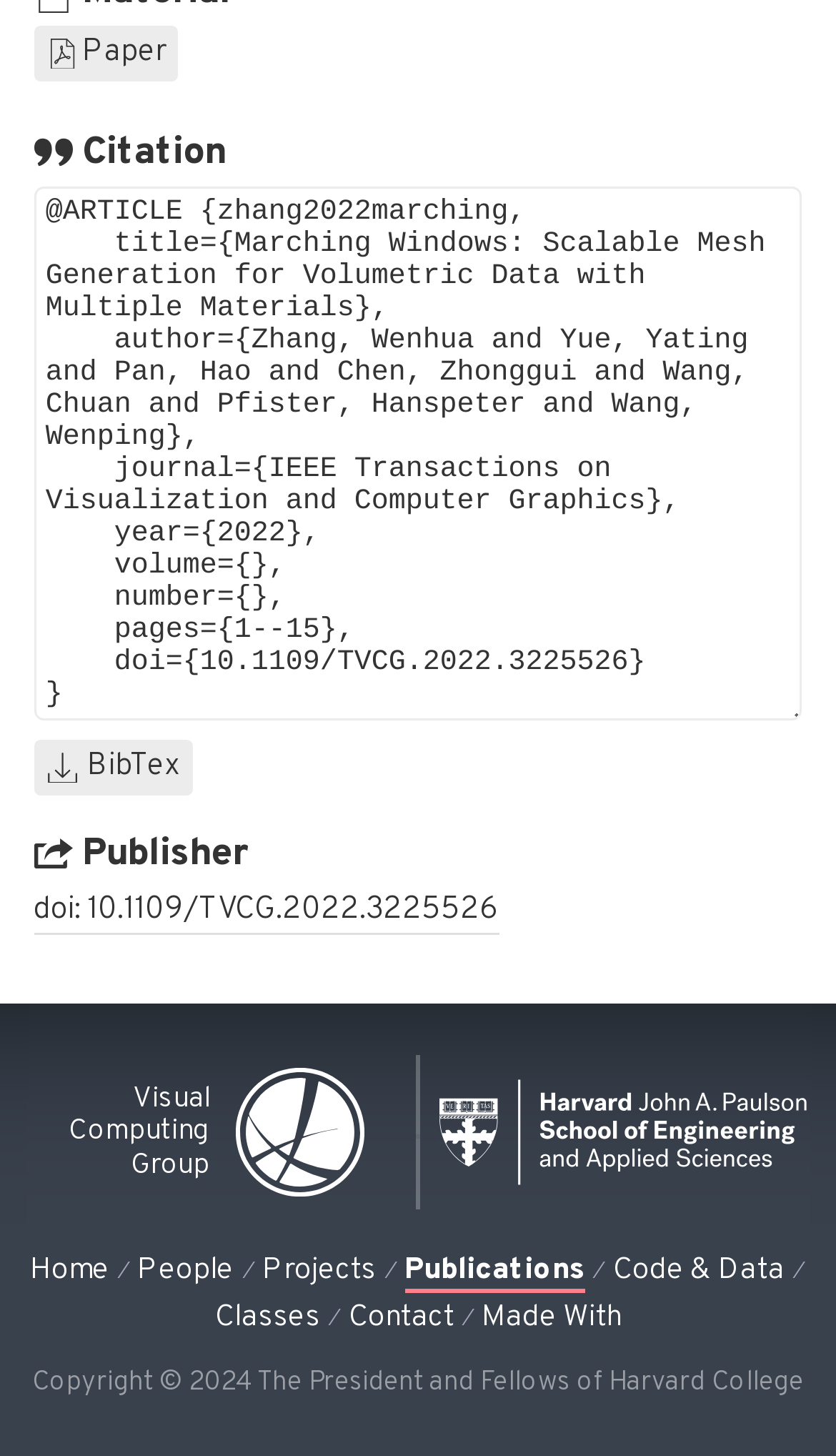Please provide a comprehensive response to the question below by analyzing the image: 
What is the journal of the article?

The journal of the article can be found in the StaticText element with the text '@ARTICLE {zhang2022marching,...' which contains the article's metadata. The journal is 'IEEE Transactions on Visualization and Computer Graphics'.